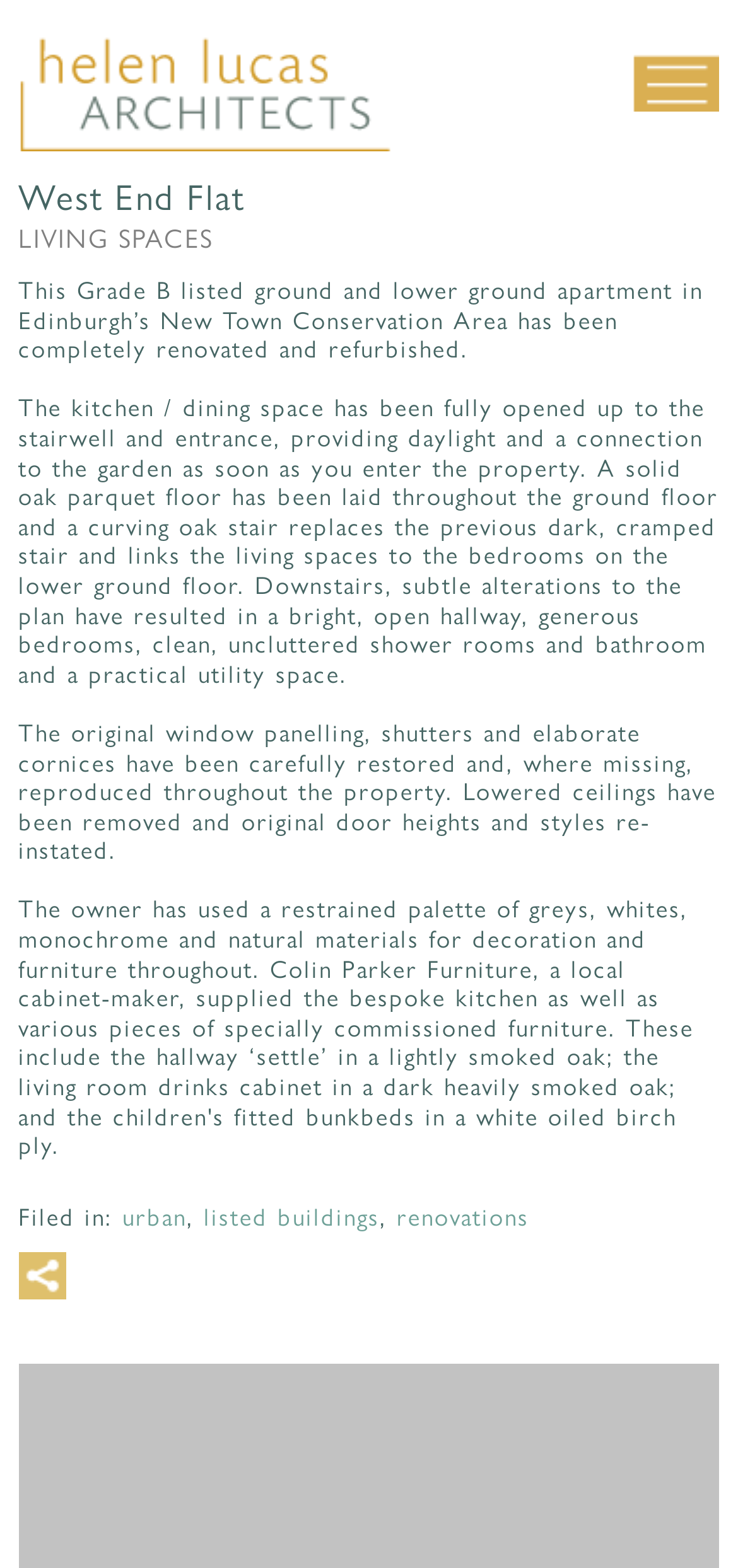Please locate the bounding box coordinates of the region I need to click to follow this instruction: "view ALL PROJECTS".

[0.03, 0.203, 0.302, 0.228]